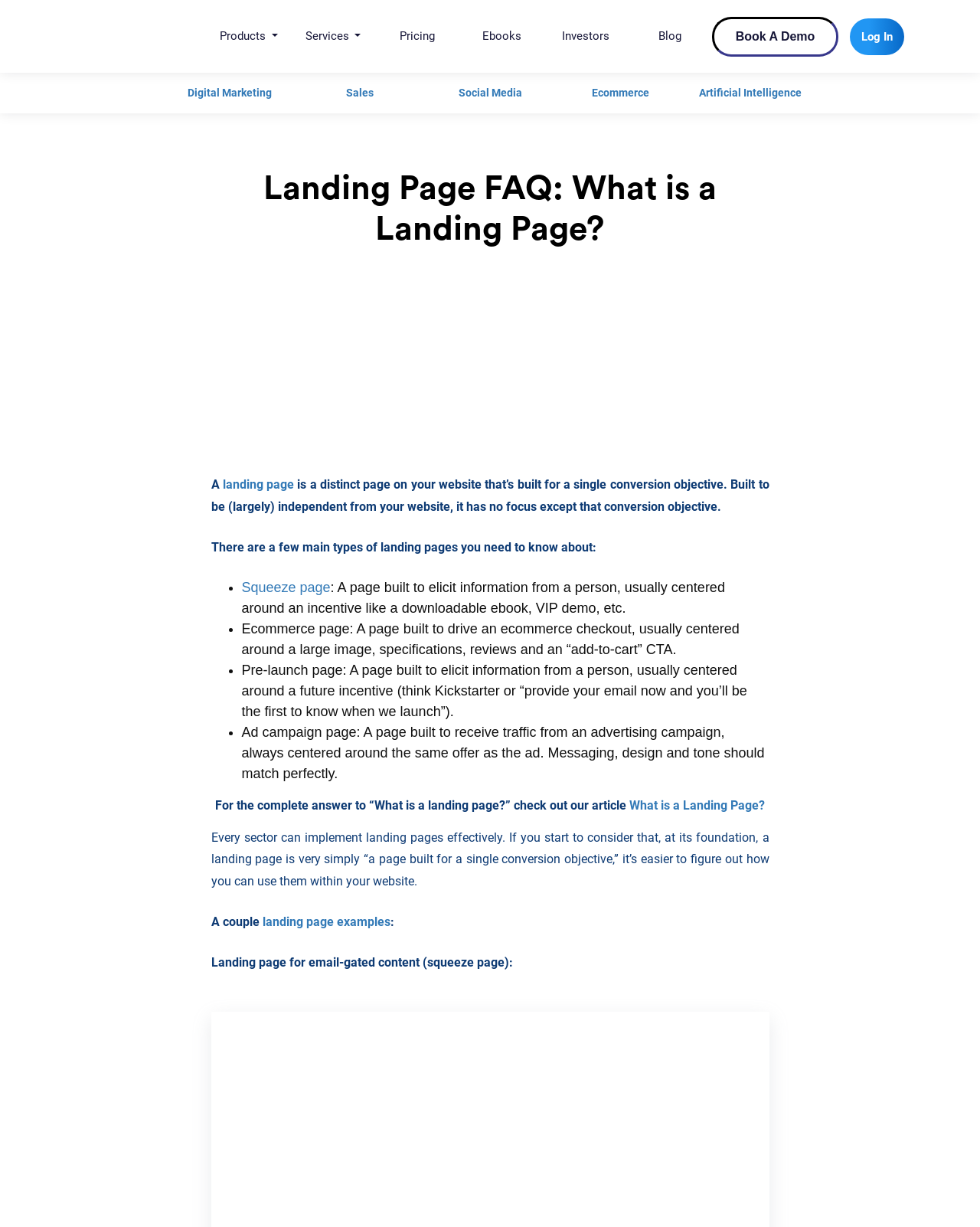Using the details in the image, give a detailed response to the question below:
What is an example of a landing page?

The webpage content provides an example of a landing page, which is a landing page for email-gated content, also known as a squeeze page. This type of landing page is used to elicit information from a person in exchange for access to exclusive content.